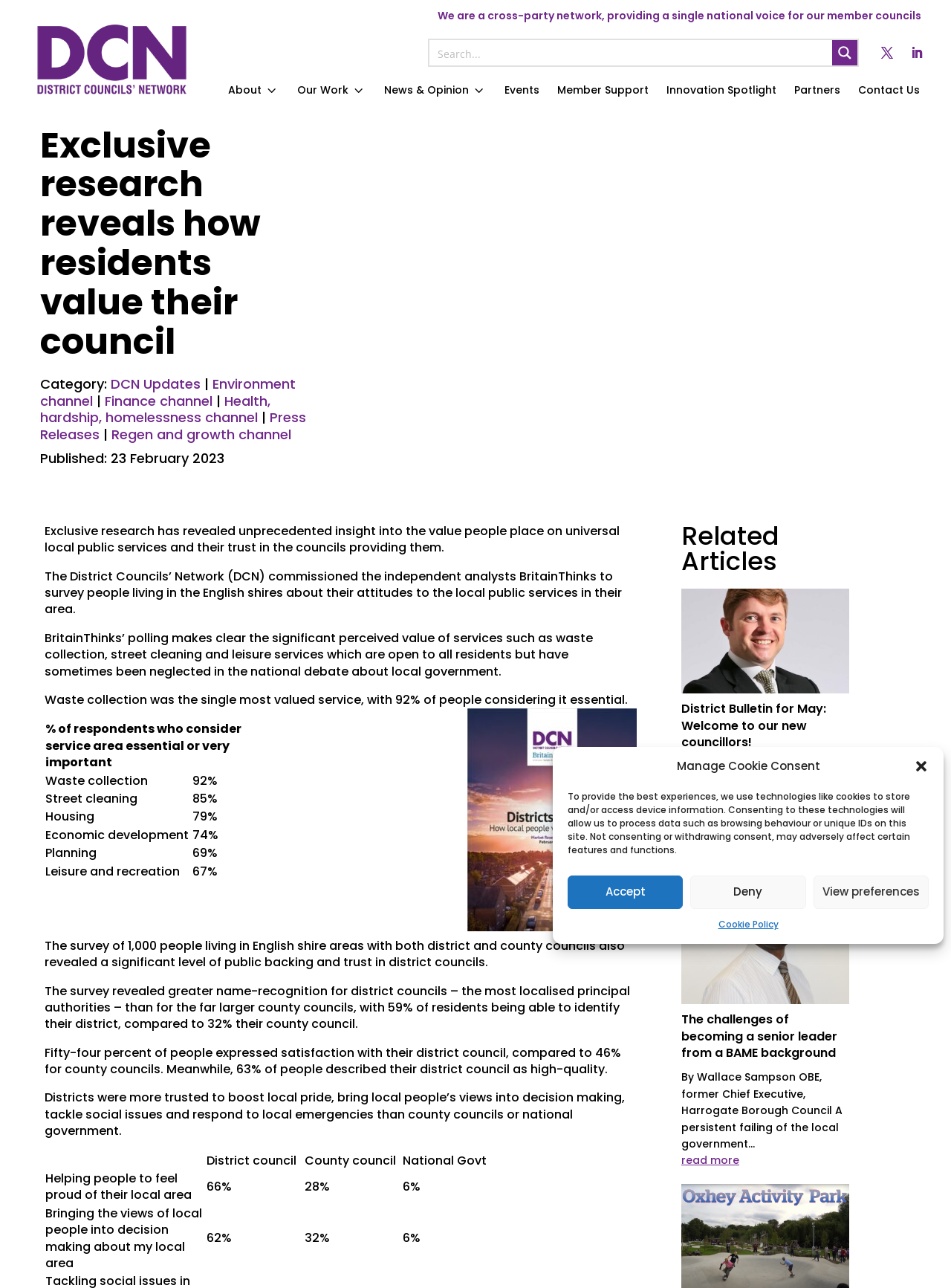Please determine the bounding box coordinates of the area that needs to be clicked to complete this task: 'View News & Opinion'. The coordinates must be four float numbers between 0 and 1, formatted as [left, top, right, bottom].

[0.395, 0.053, 0.521, 0.087]